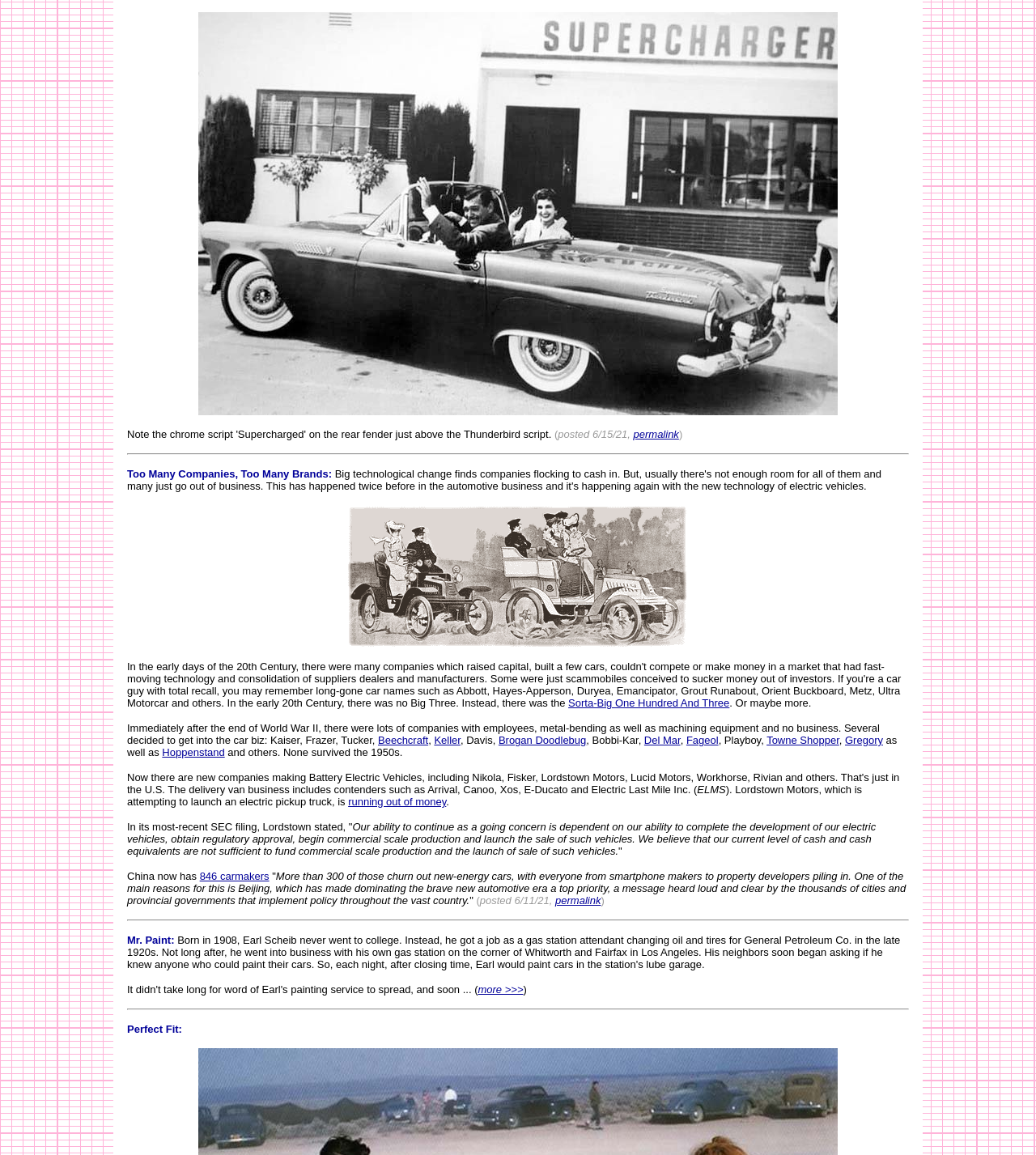Determine the bounding box coordinates for the clickable element to execute this instruction: "Click on the 'Home' link". Provide the coordinates as four float numbers between 0 and 1, i.e., [left, top, right, bottom].

None